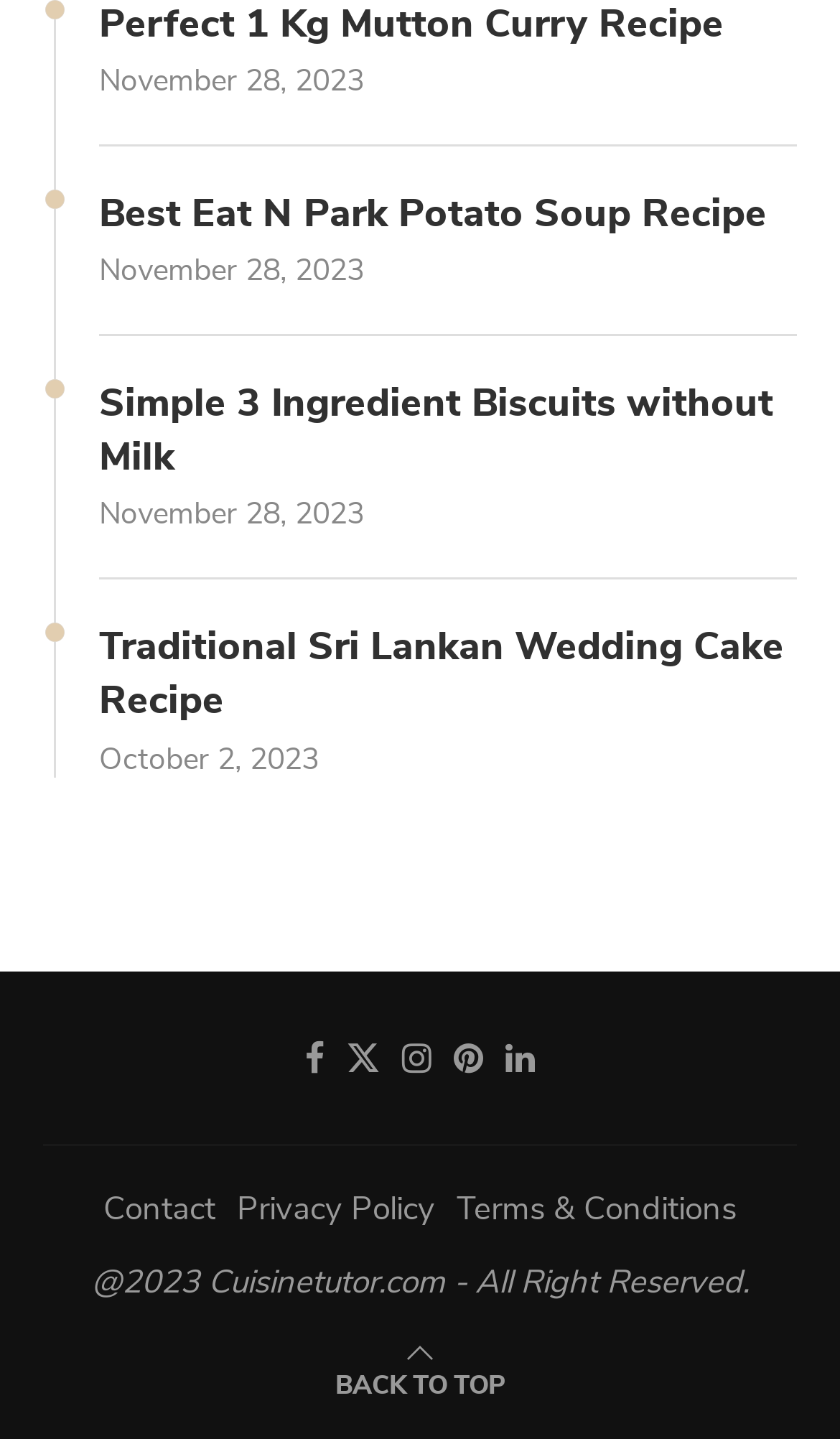Locate the bounding box coordinates of the clickable region to complete the following instruction: "Click on the 'Perfect 1 Kg Mutton Curry Recipe' link."

[0.118, 0.0, 0.949, 0.038]